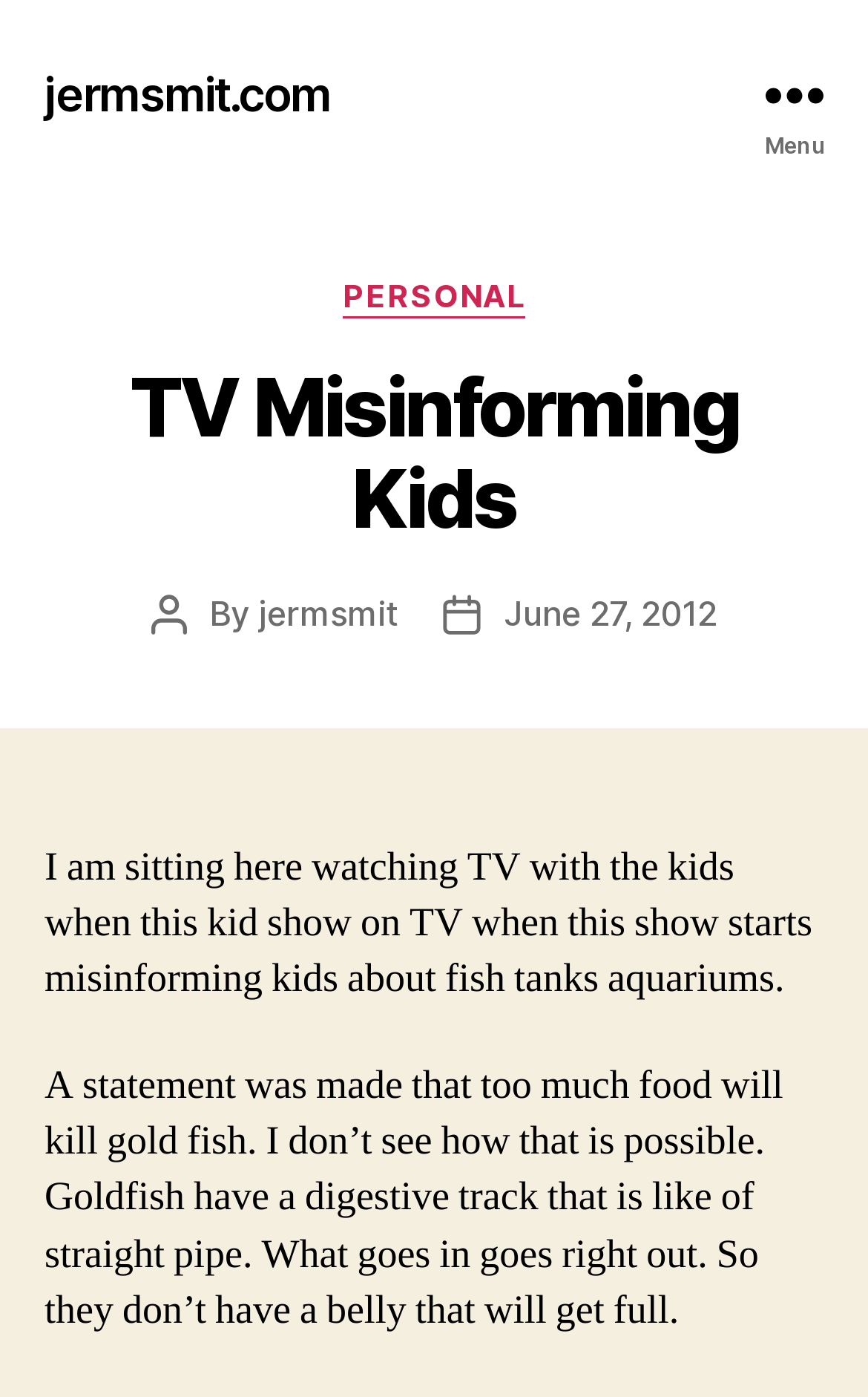What is the characteristic of a goldfish's digestive track?
Utilize the image to construct a detailed and well-explained answer.

According to the post, a goldfish's digestive track is like a straight pipe, which means that what goes in goes right out, and they don't have a belly that will get full.